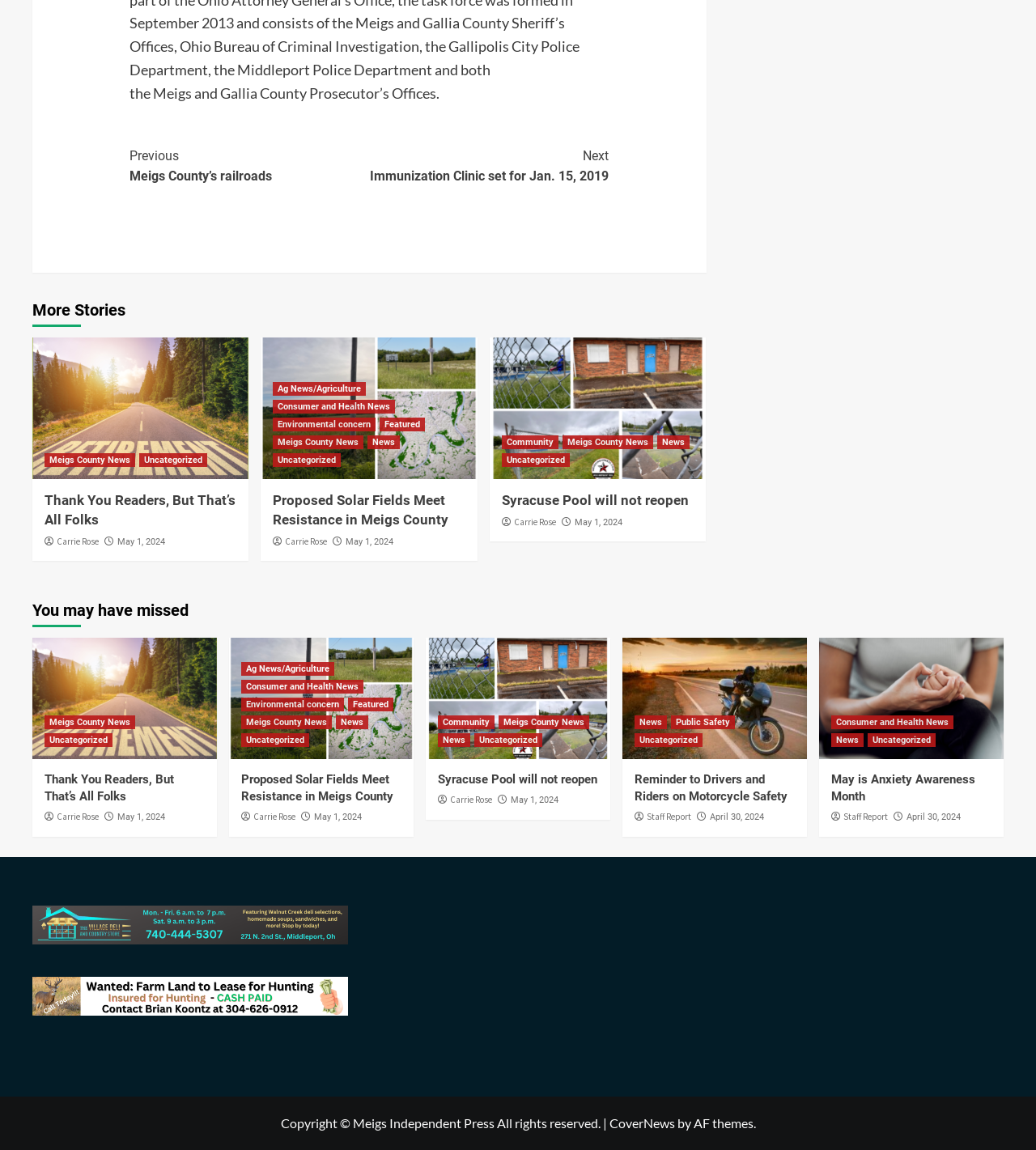Determine the coordinates of the bounding box that should be clicked to complete the instruction: "Check 'Syracuse Pool will not reopen'". The coordinates should be represented by four float numbers between 0 and 1: [left, top, right, bottom].

[0.484, 0.428, 0.665, 0.442]